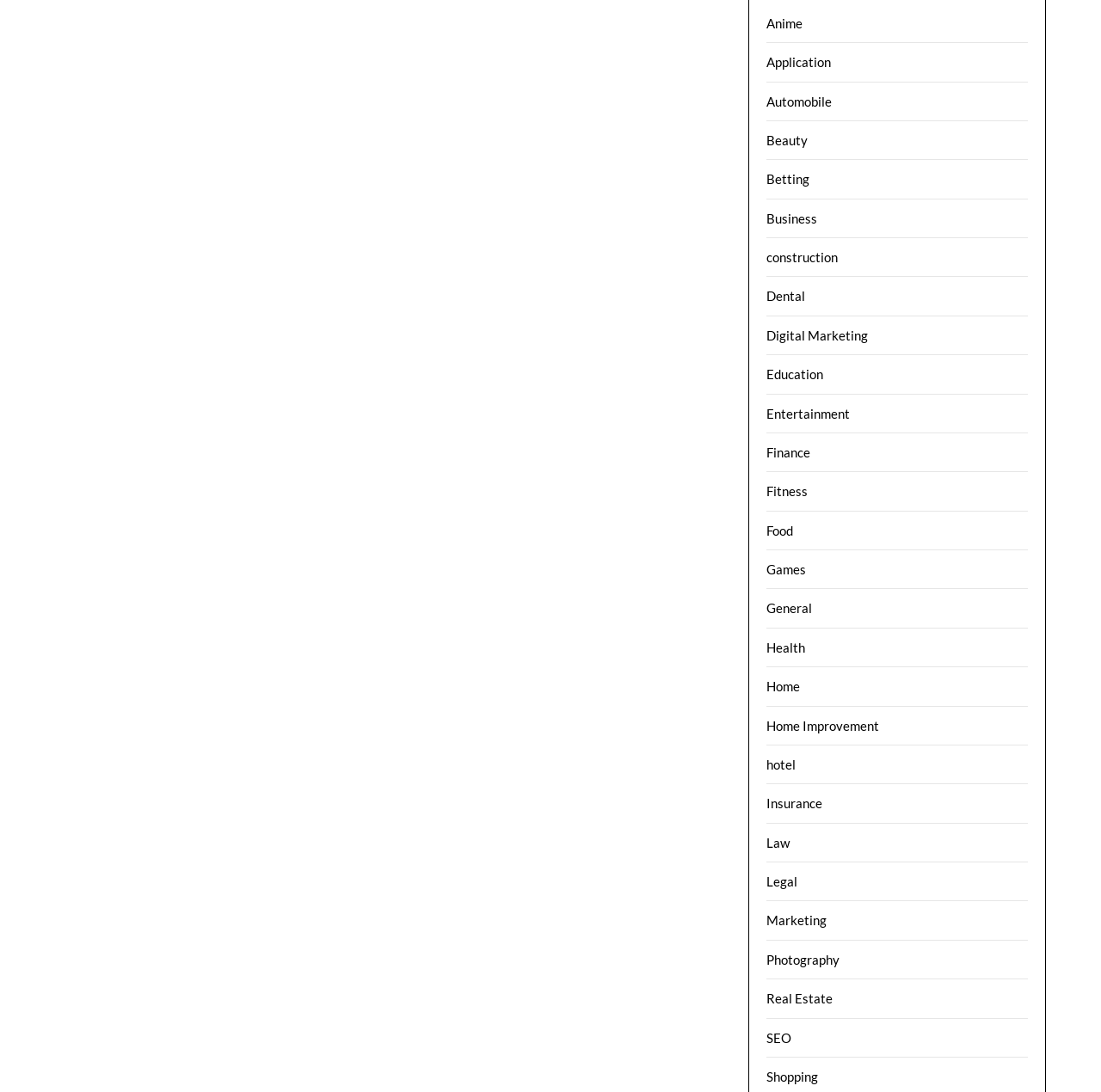Determine the bounding box coordinates for the area you should click to complete the following instruction: "Visit Beauty".

[0.696, 0.121, 0.734, 0.135]